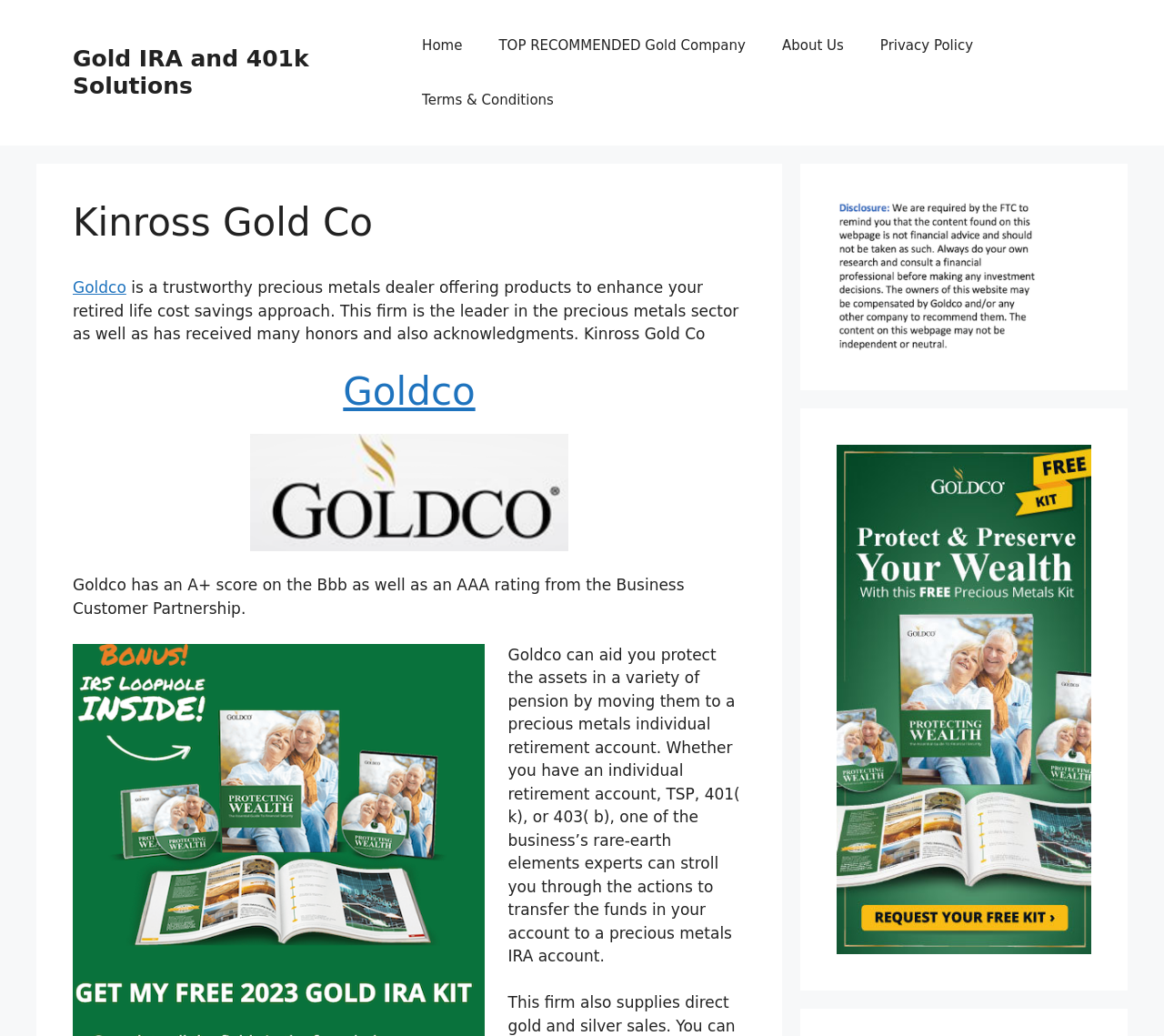Answer this question using a single word or a brief phrase:
What rating does Goldco have on the Bbb?

A+